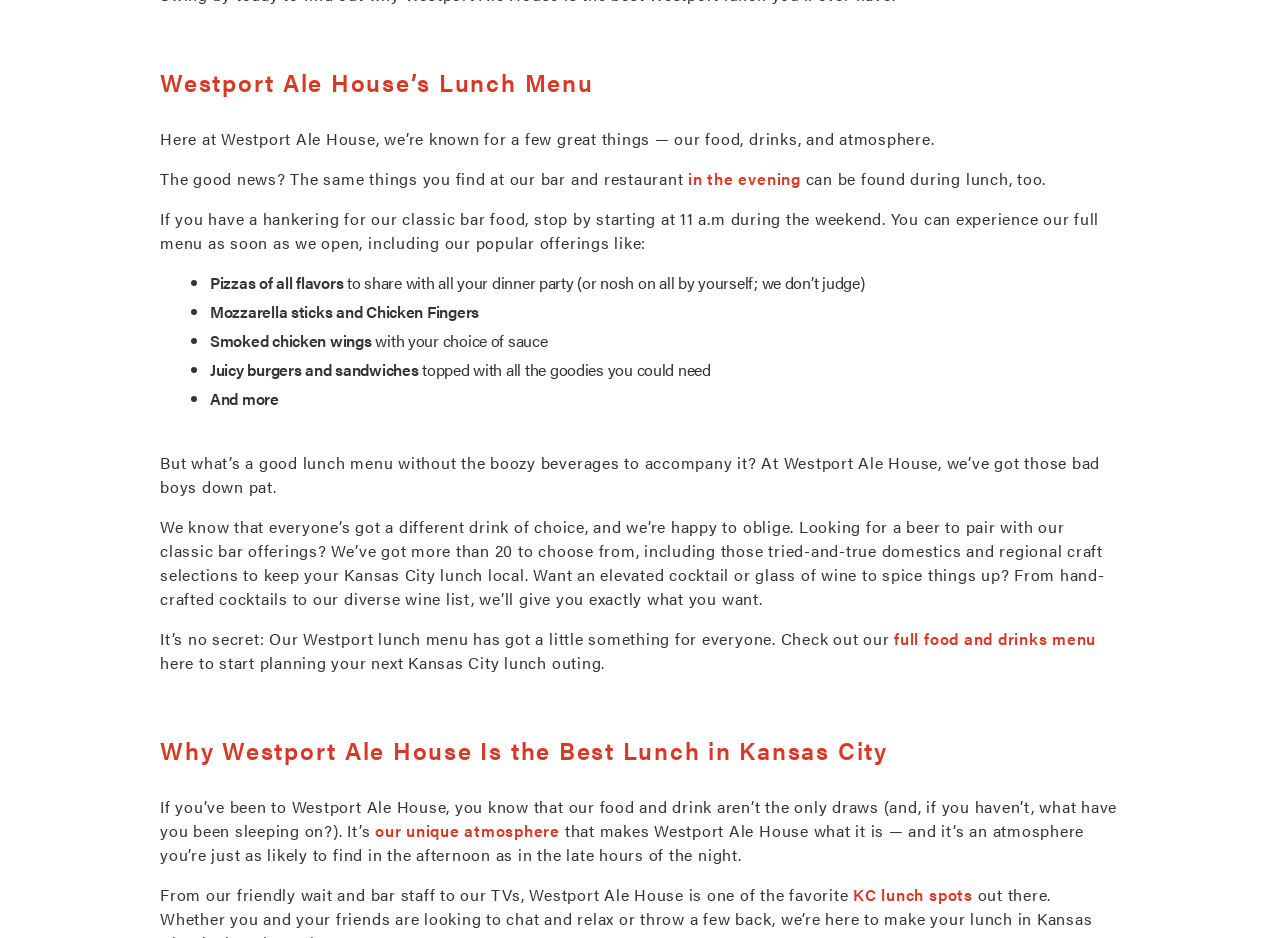Provide a short answer to the following question with just one word or phrase: How many beers are available to choose from?

more than 20